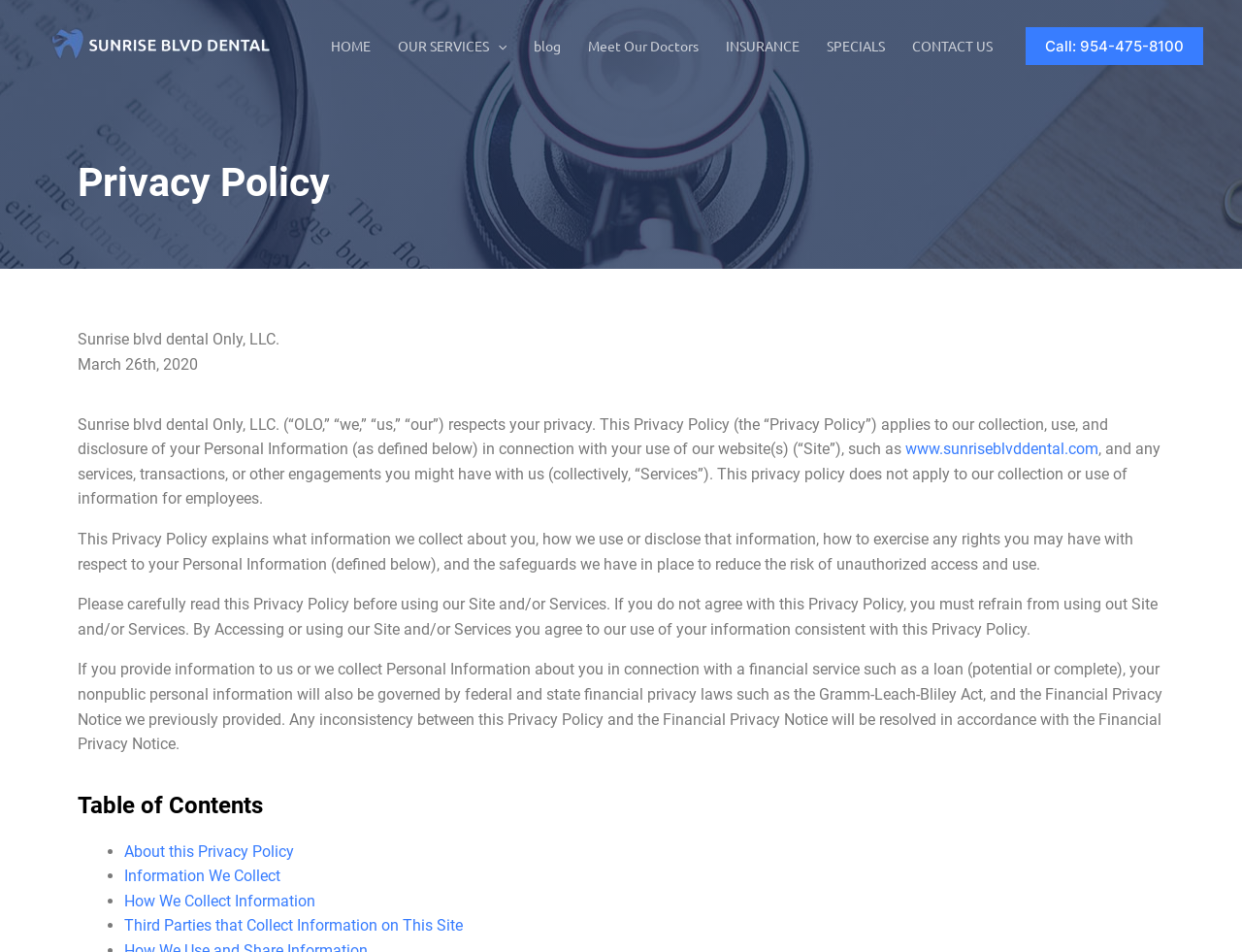Locate the bounding box coordinates of the element that should be clicked to execute the following instruction: "View About this Privacy Policy".

[0.1, 0.884, 0.237, 0.904]